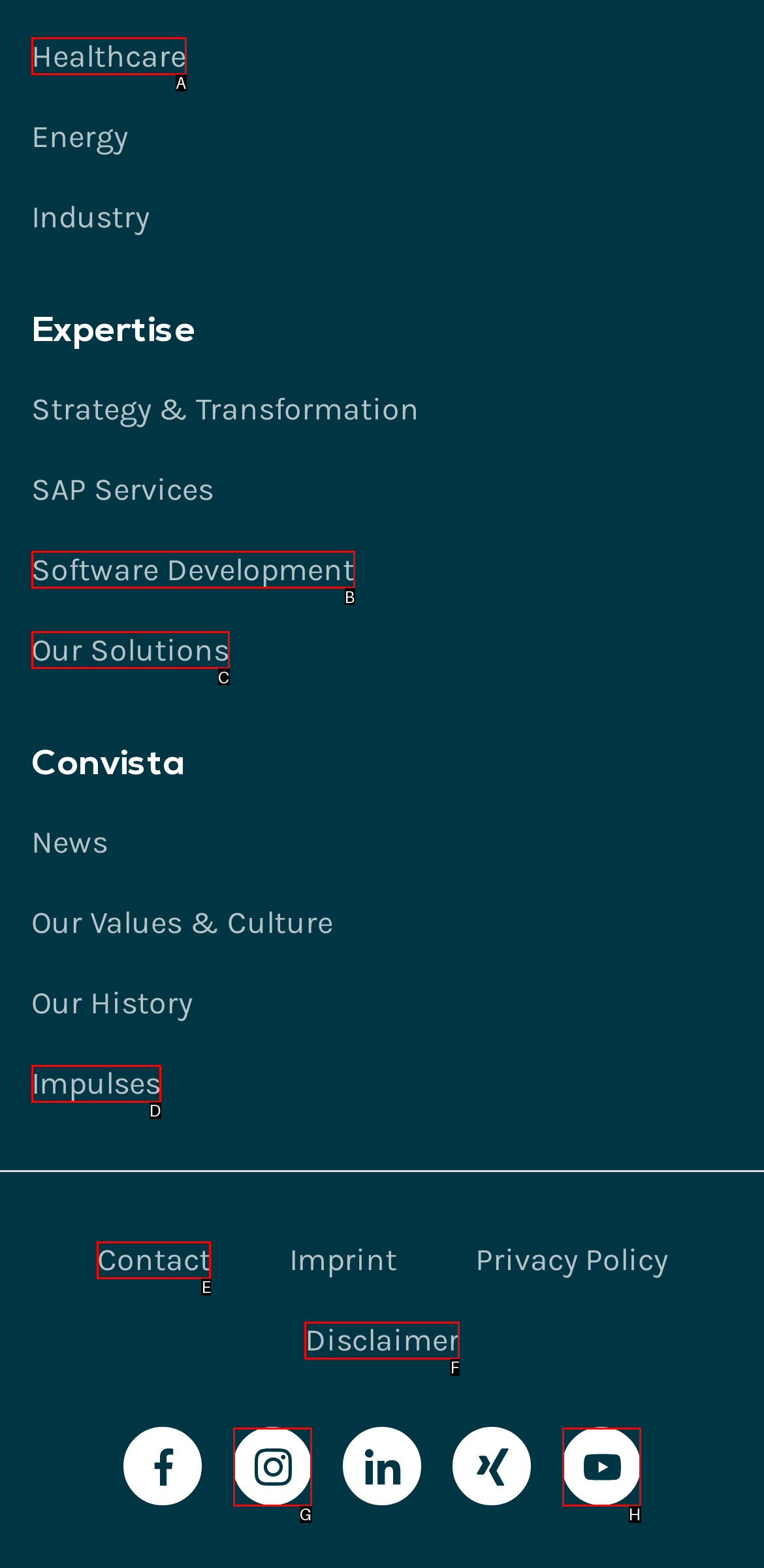Find the HTML element that matches the description provided: Software Development
Answer using the corresponding option letter.

B